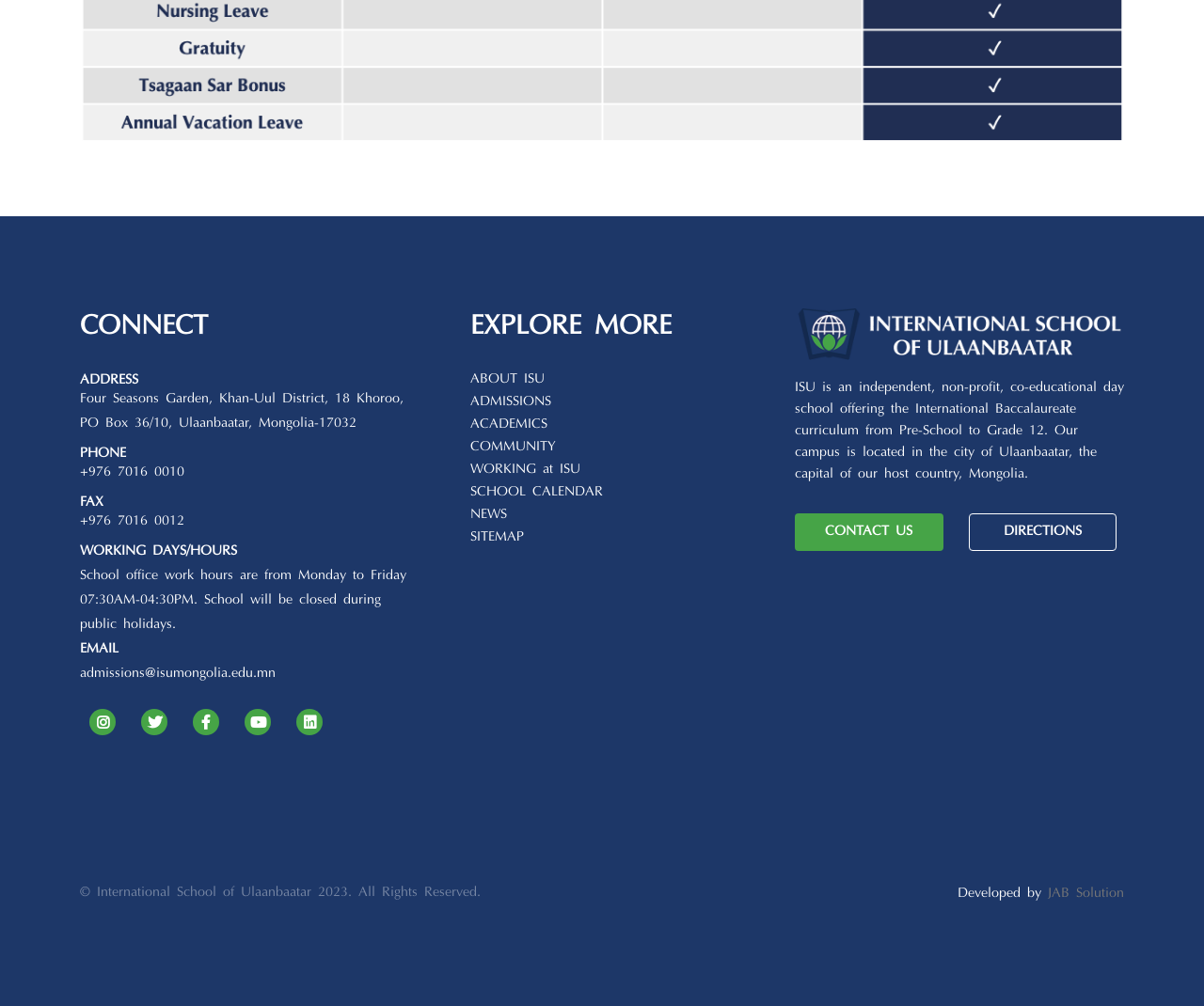Given the description "COMMUNITY", provide the bounding box coordinates of the corresponding UI element.

[0.391, 0.437, 0.462, 0.451]